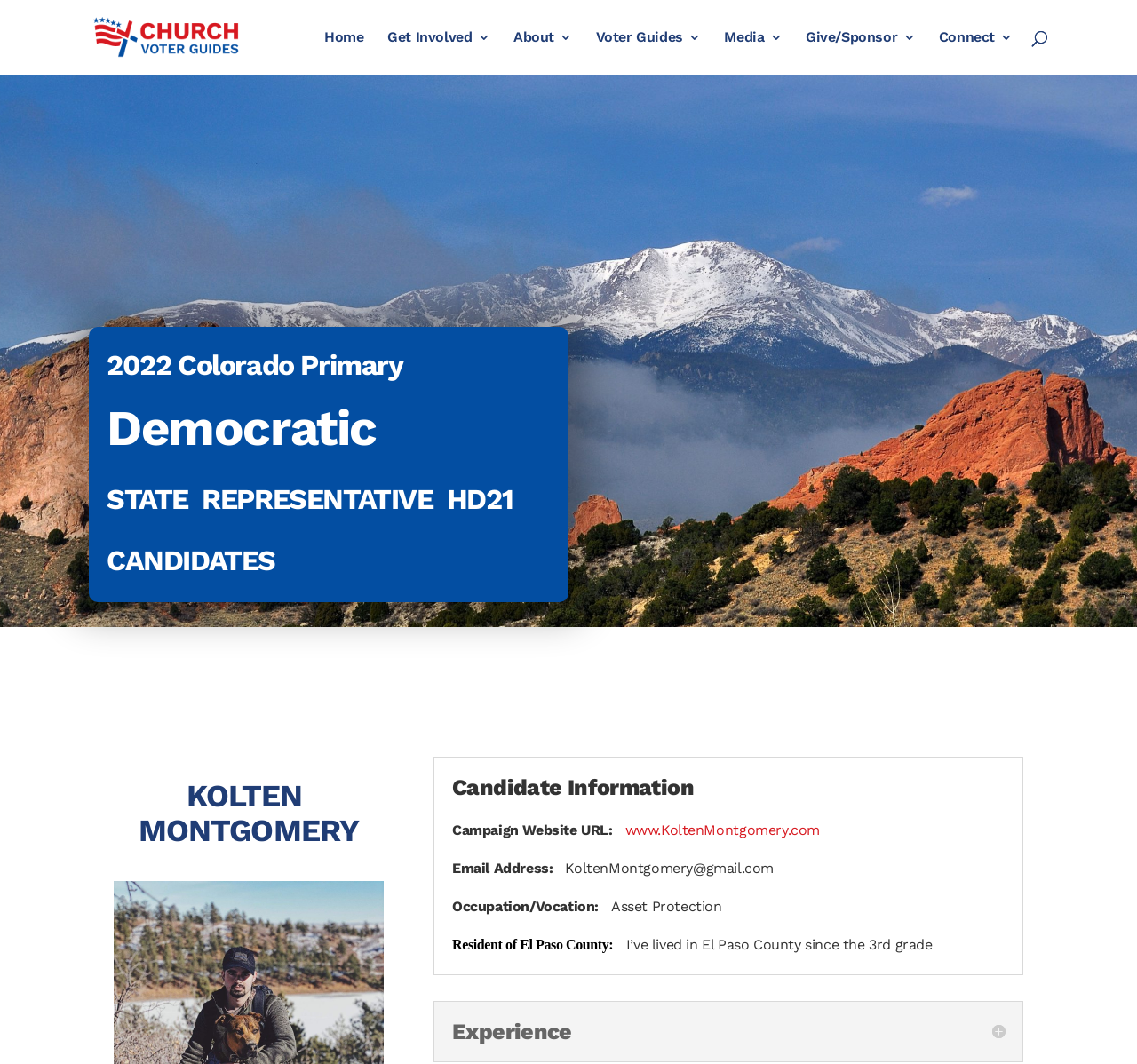Please indicate the bounding box coordinates for the clickable area to complete the following task: "expand the 'Docs' button". The coordinates should be specified as four float numbers between 0 and 1, i.e., [left, top, right, bottom].

None